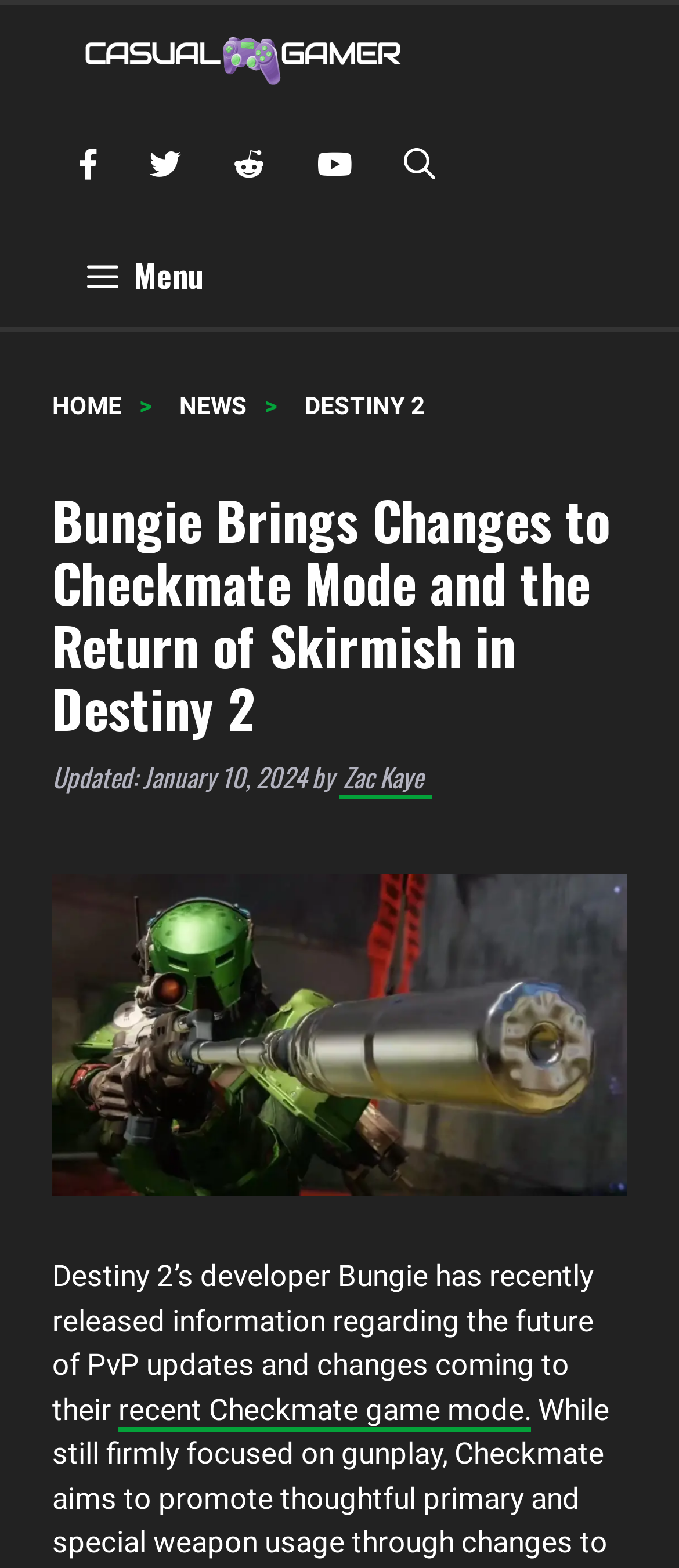Please identify the bounding box coordinates of the element I should click to complete this instruction: 'Search for something'. The coordinates should be given as four float numbers between 0 and 1, like this: [left, top, right, bottom].

[0.556, 0.07, 0.679, 0.142]